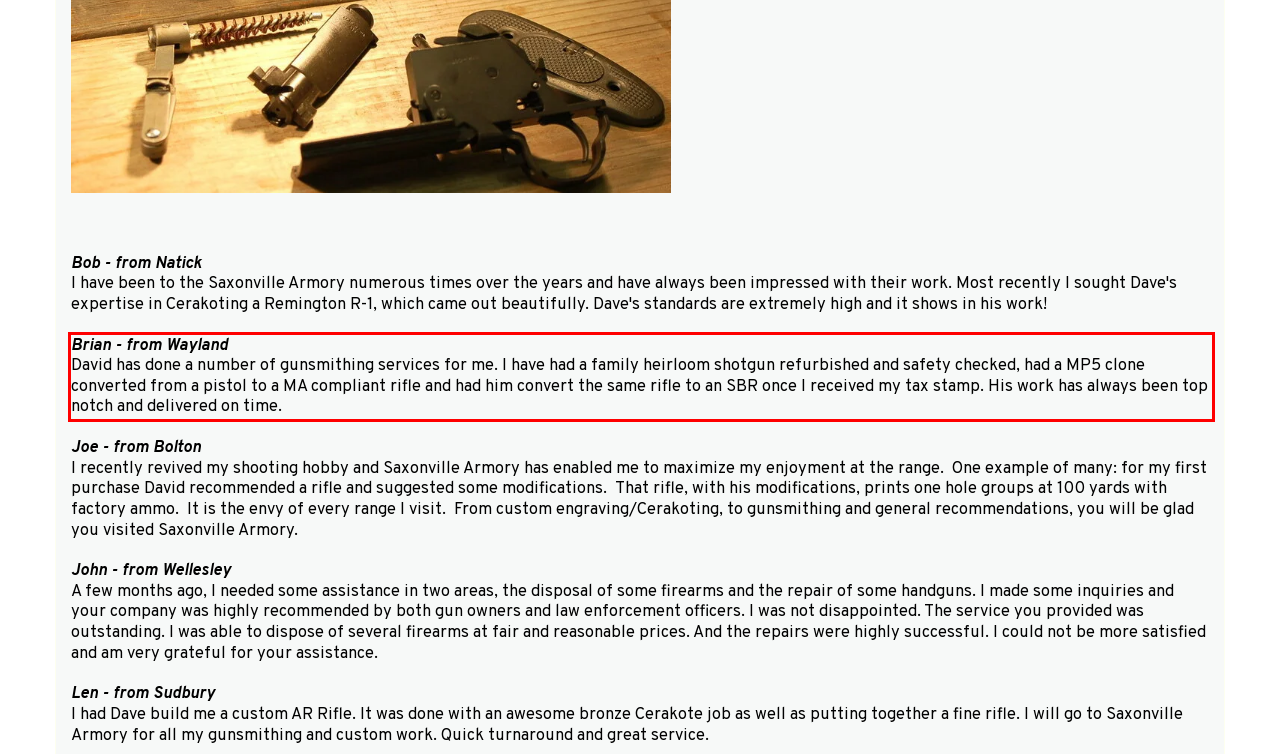Please examine the screenshot of the webpage and read the text present within the red rectangle bounding box.

Brian - from Wayland David has done a number of gunsmithing services for me. I have had a family heirloom shotgun refurbished and safety checked, had a MP5 clone converted from a pistol to a MA compliant rifle and had him convert the same rifle to an SBR once I received my tax stamp. His work has always been top notch and delivered on time.